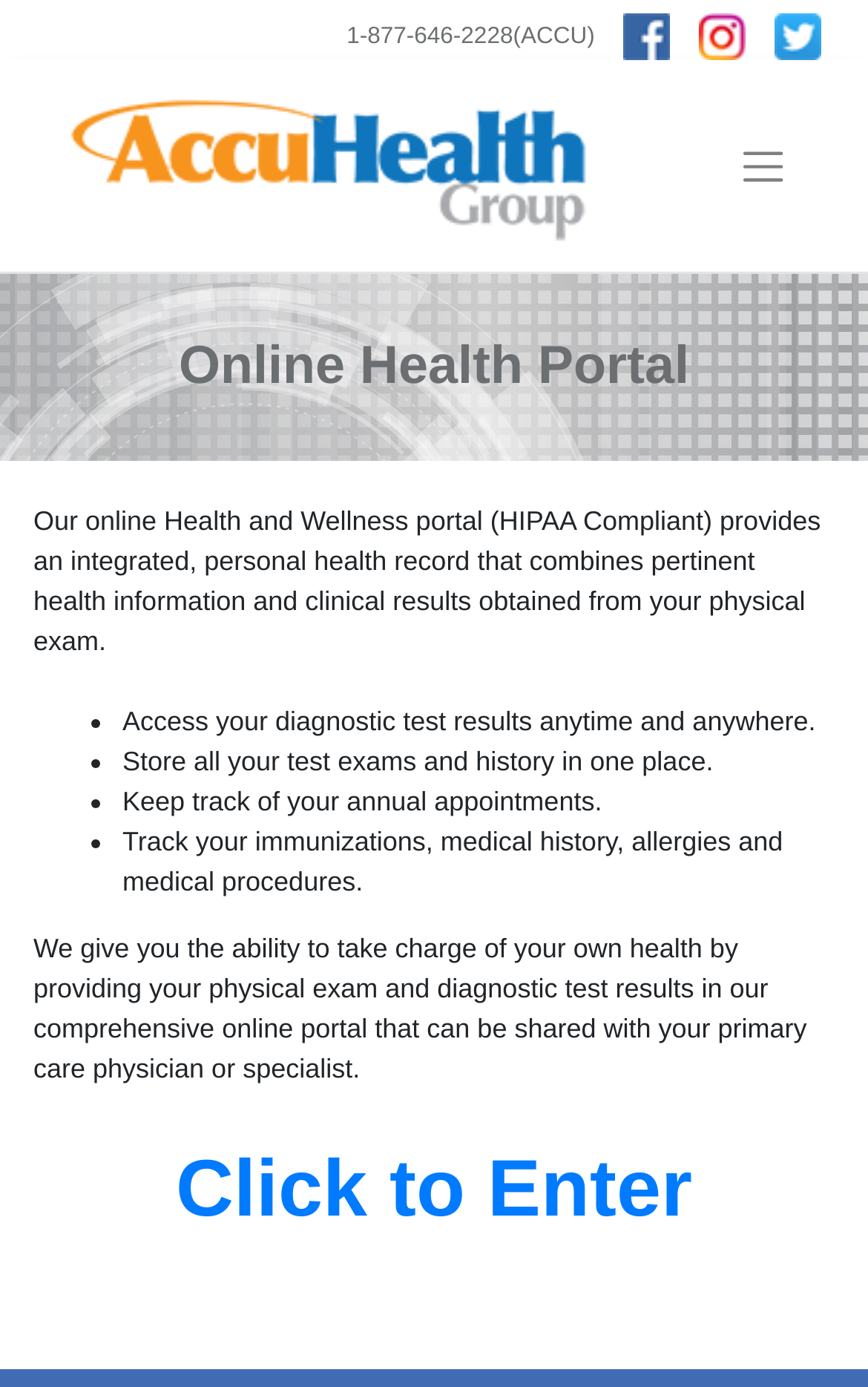Explain the webpage in detail, including its primary components.

The webpage is an online health portal called Accuhealth. At the top left, there is a "Skip to content" link. Next to it, on the top center, is a phone number "1-877-646-2228(ACCU)" displayed prominently. To the right of the phone number, there are three links with accompanying images, likely representing social media profiles or other online presences.

Below the top section, there is a logo of Accuhealth, which is an image with the text "Accuhealth" next to it. A "Toggle navigation" button is located to the right of the logo. 

The main content of the page is headed by a title "Online Health Portal" and is divided into an article section. The article describes the features of the online health and wellness portal, which is HIPAA compliant and provides an integrated personal health record. The portal allows users to access diagnostic test results, store test exams and history, keep track of annual appointments, and track immunizations, medical history, allergies, and medical procedures.

The article is organized into a list of bullet points, each describing a feature of the portal. Below the list, there is a paragraph of text that explains the benefits of using the portal to take charge of one's own health. Finally, there is a call-to-action link "CLICK HERE TO ENTER" that opens in a new tab, inviting users to enter the portal.